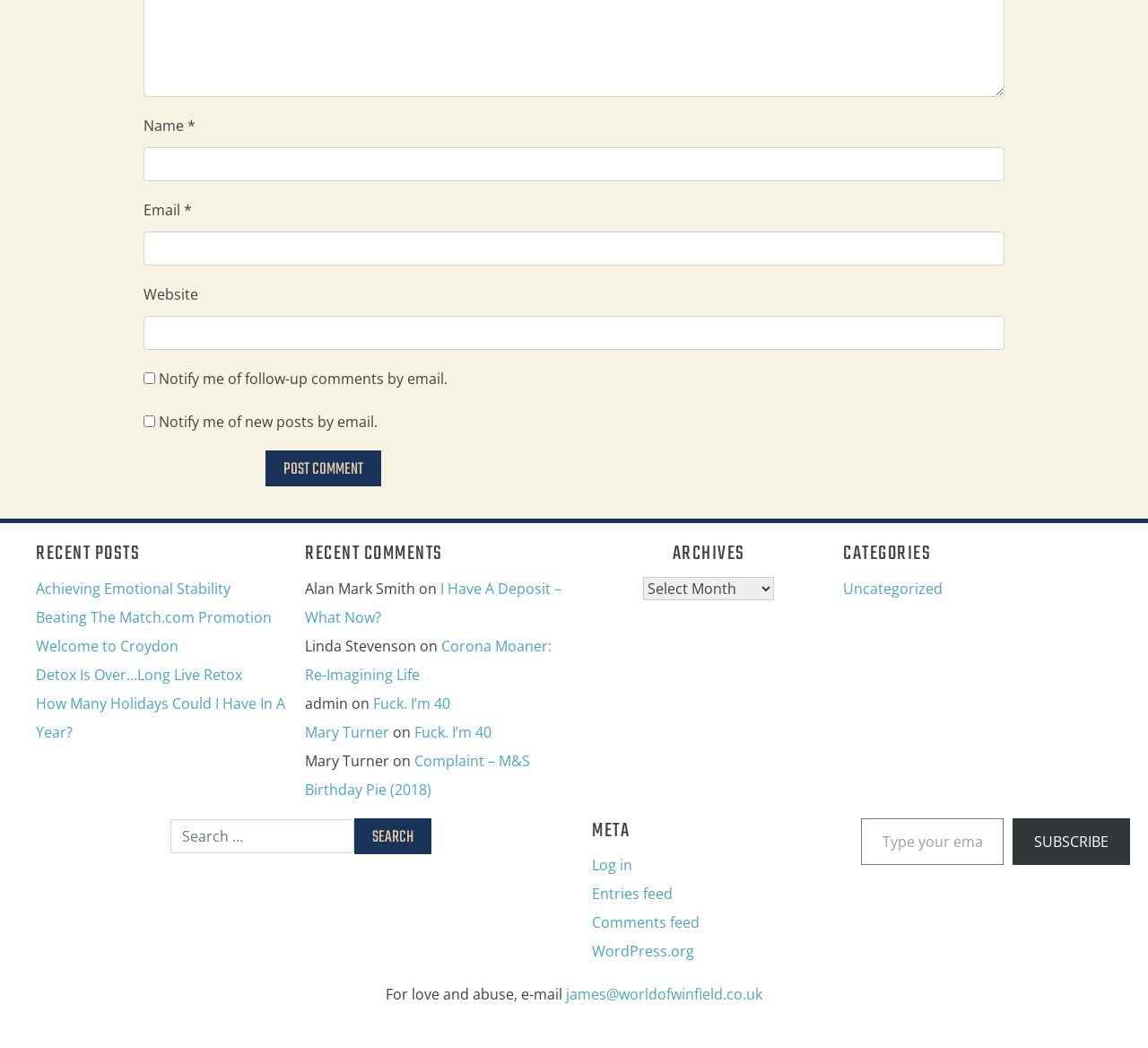Using the description: "Corona Moaner: Re-Imagining Life", determine the UI element's bounding box coordinates. Ensure the coordinates are in the format of four float numbers between 0 and 1, i.e., [left, top, right, bottom].

[0.266, 0.607, 0.48, 0.653]